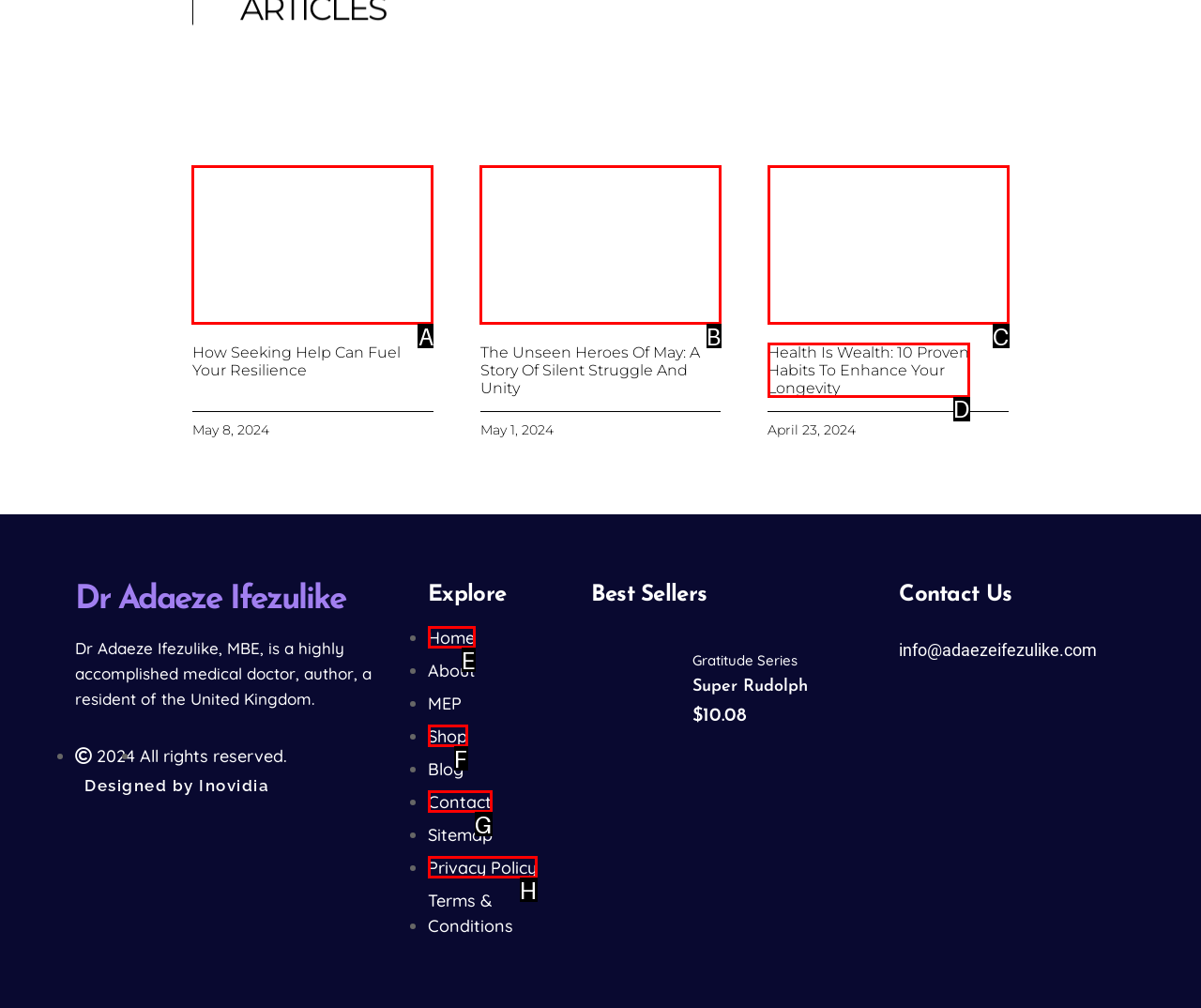Examine the description: Contact and indicate the best matching option by providing its letter directly from the choices.

G